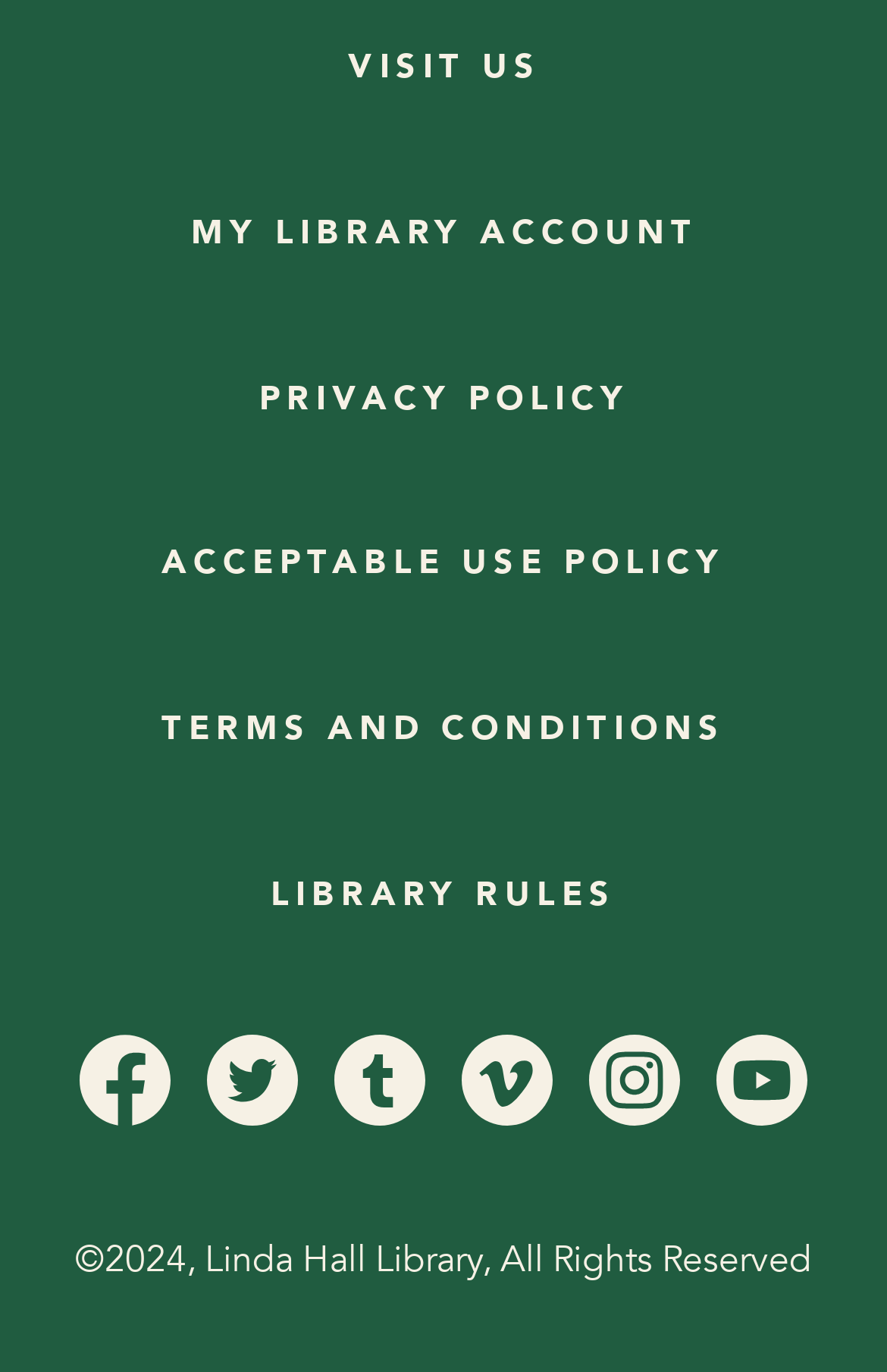Please find and report the bounding box coordinates of the element to click in order to perform the following action: "view privacy policy". The coordinates should be expressed as four float numbers between 0 and 1, in the format [left, top, right, bottom].

[0.291, 0.273, 0.709, 0.307]